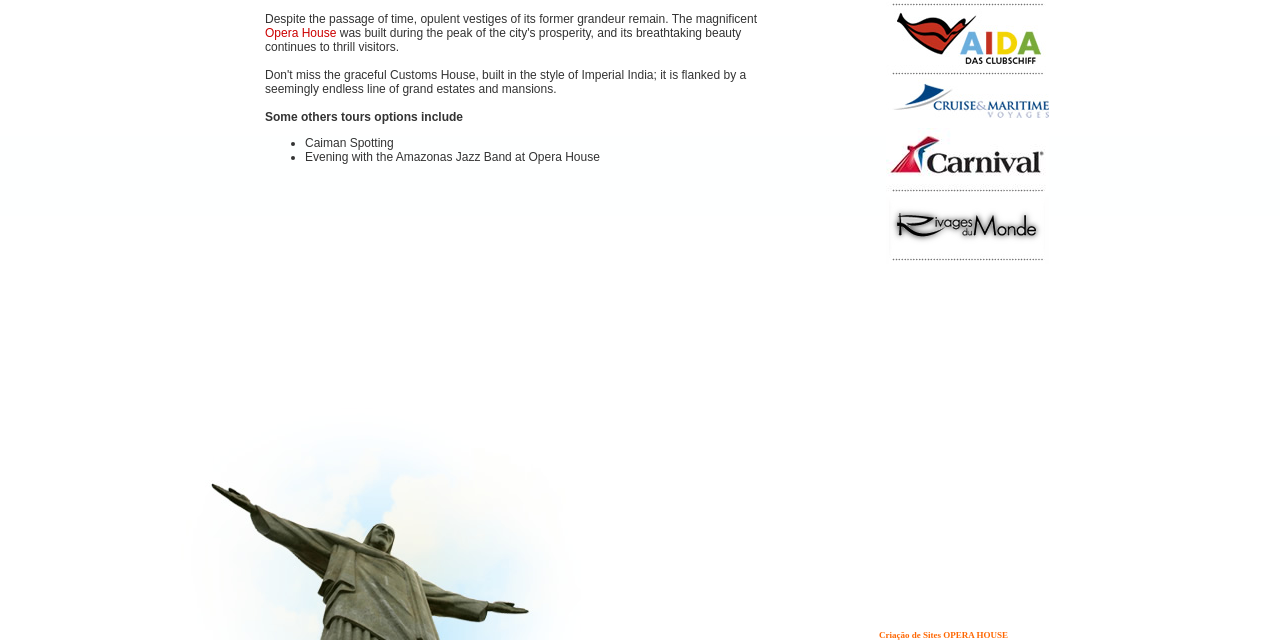Extract the bounding box coordinates for the UI element described by the text: "Opera House". The coordinates should be in the form of [left, top, right, bottom] with values between 0 and 1.

[0.207, 0.041, 0.263, 0.062]